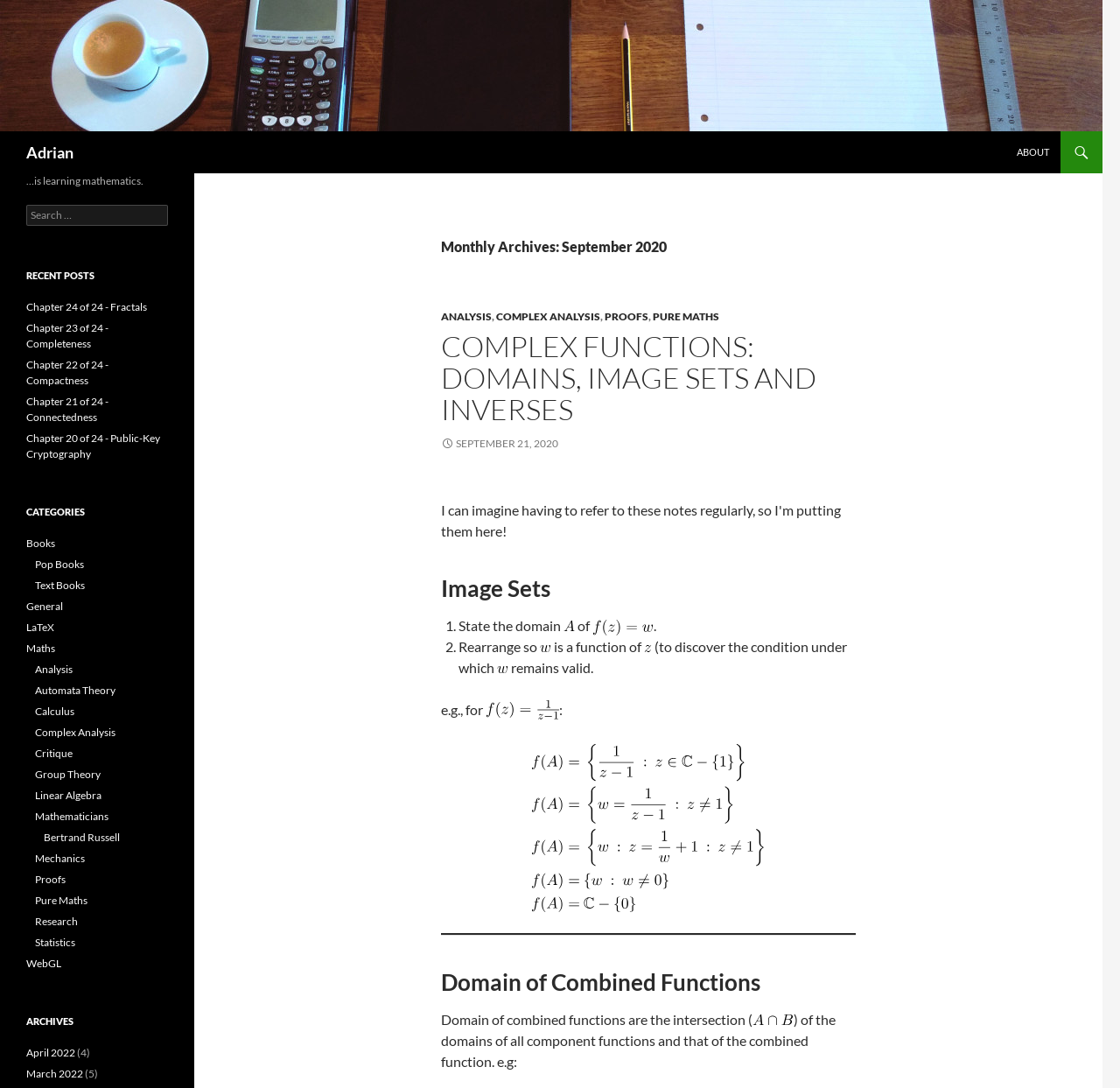What is the name of the author?
Provide a one-word or short-phrase answer based on the image.

Adrian